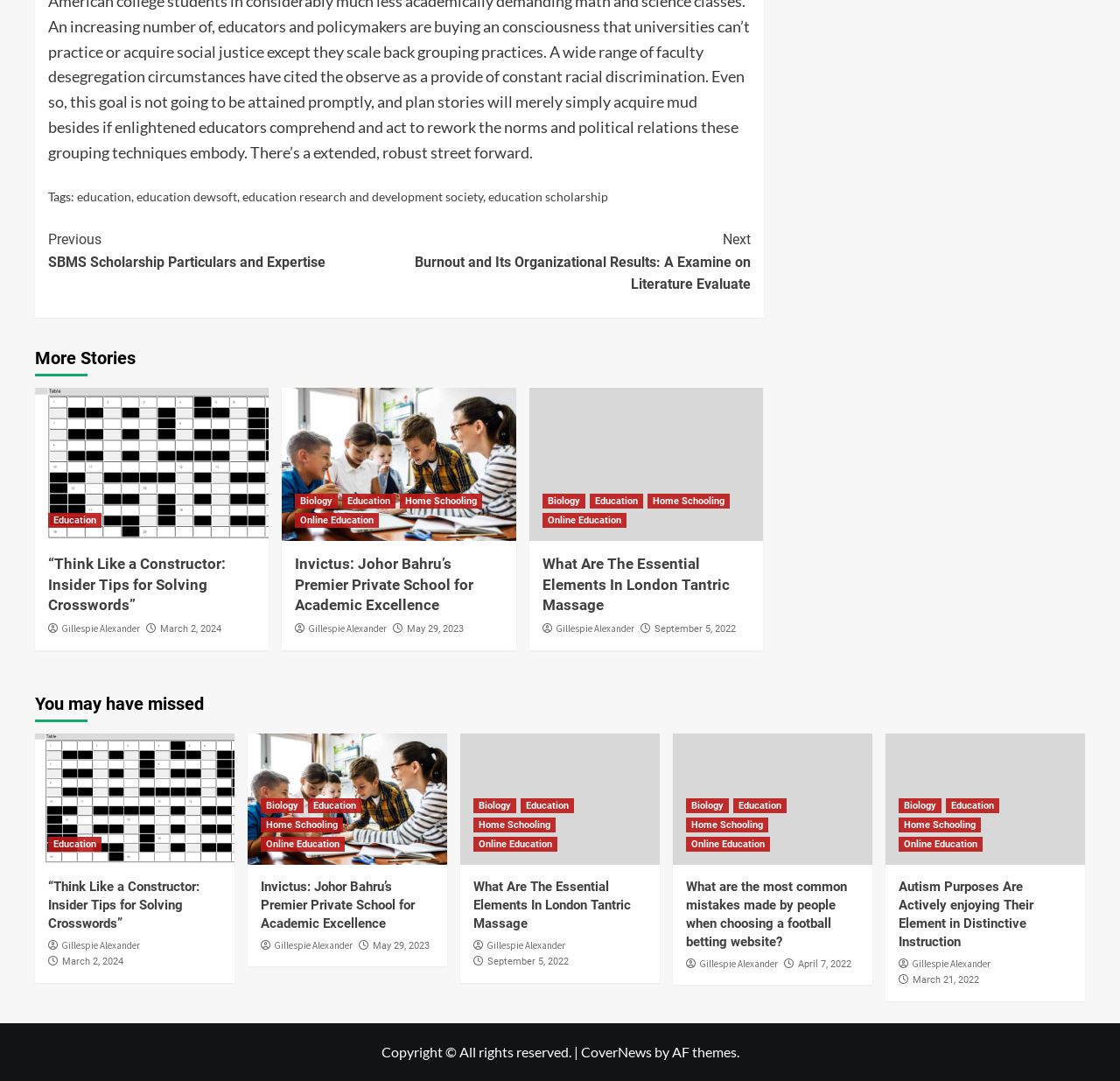Please identify the bounding box coordinates of the clickable element to fulfill the following instruction: "Click on 'What Are The Essential Elements In London Tantric Massage'". The coordinates should be four float numbers between 0 and 1, i.e., [left, top, right, bottom].

[0.484, 0.512, 0.67, 0.57]